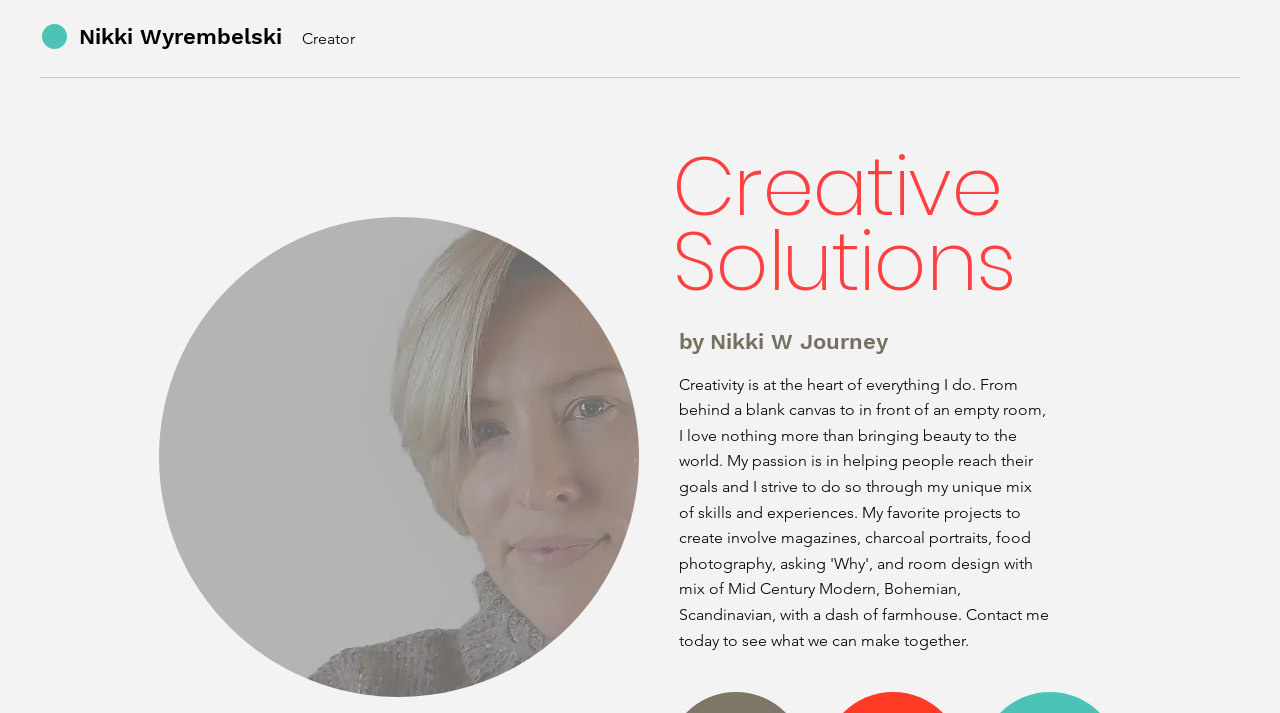What is the name of the website?
Please respond to the question with as much detail as possible.

I found the answer by looking at the root element 'Home | Nikki W Journey' which indicates that the name of the website is Nikki W Journey.